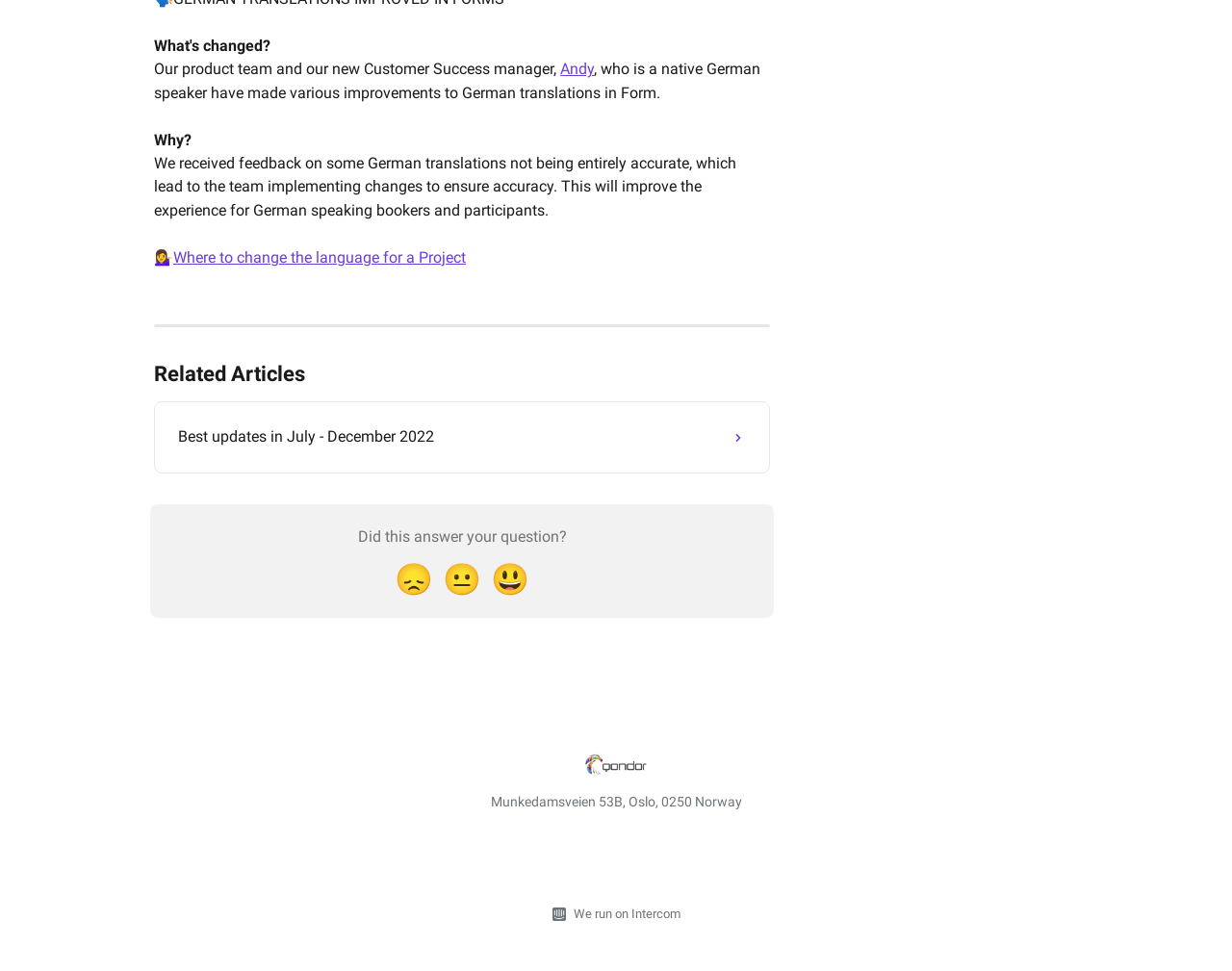Using the element description: "We run on Intercom", determine the bounding box coordinates for the specified UI element. The coordinates should be four float numbers between 0 and 1, [left, top, right, bottom].

[0.459, 0.932, 0.552, 0.952]